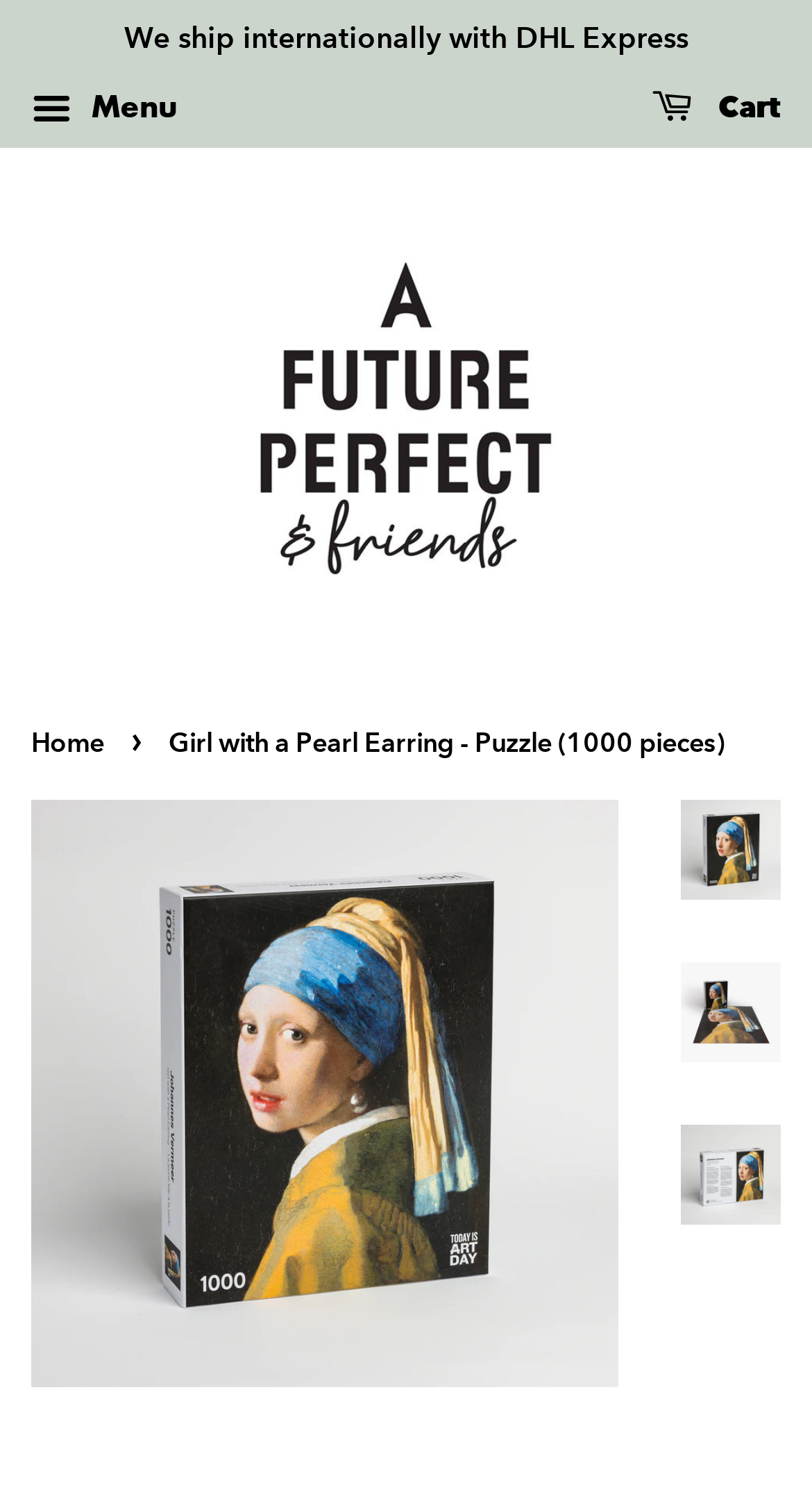Give the bounding box coordinates for the element described by: "alt="A Future Perfect & Friends"".

[0.269, 0.154, 0.731, 0.404]